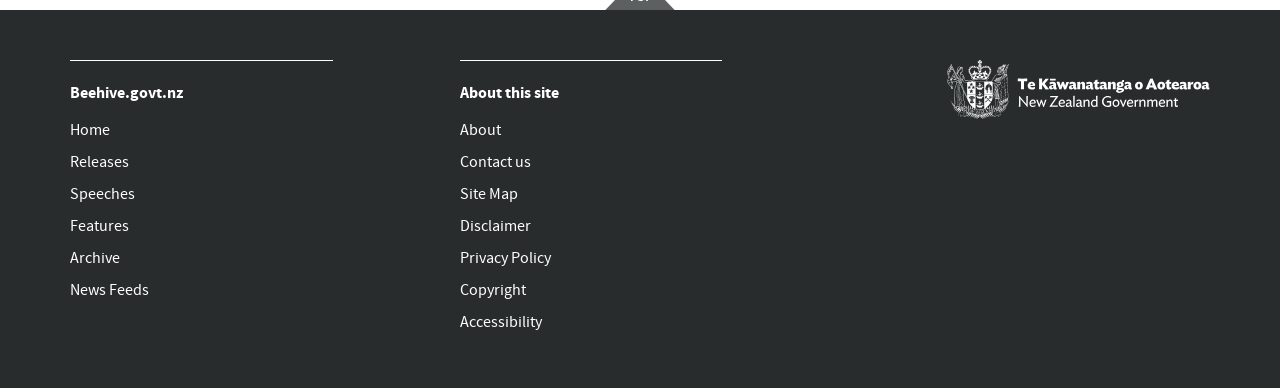What is the last link in the 'About this site' category?
Please provide a comprehensive answer based on the contents of the image.

The last link in the 'About this site' category can be found by looking at the links under the 'About this site' heading, which are 'About', 'Contact us', 'Site Map', 'Disclaimer', 'Privacy Policy', 'Copyright', and 'Accessibility'. The last link is 'Accessibility'.